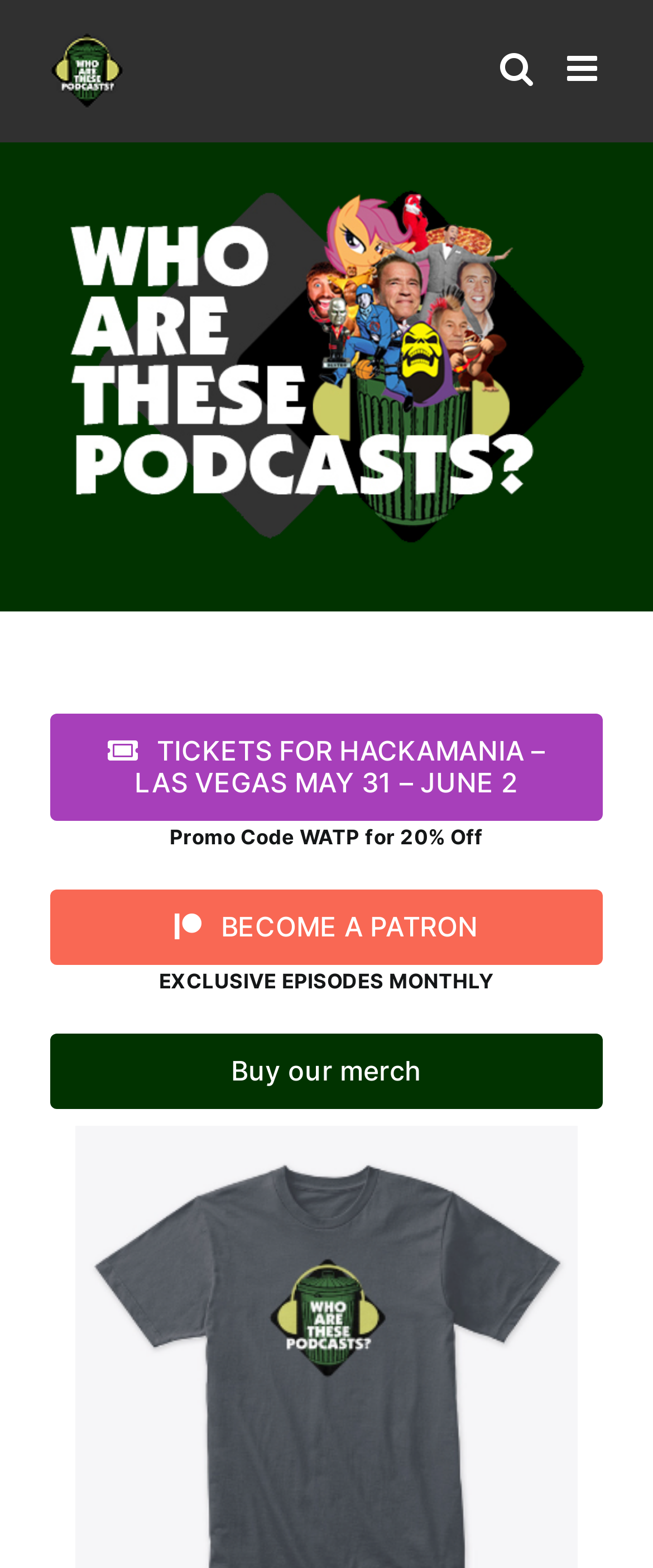Construct a comprehensive caption that outlines the webpage's structure and content.

The webpage is the official website of WATP, with a prominent logo at the top left corner. Below the logo, there is a navigation menu with links to toggle mobile menu and mobile search, positioned at the top right corner. 

The main content area features a large logo that spans across the top section, with a call-to-action link to buy tickets for an event called "Hackamania" in Las Vegas, positioned at the top center. Below this, there is a promotional text "Promo Code WATP for 20% Off" and a link to become a patron, which is located at the top center as well. 

Further down, there is a section highlighting exclusive episodes available monthly, accompanied by a link to buy merchandise, situated at the top center. Additionally, there is a specific link to purchase a WATP t-shirt, positioned below the merchandise link.